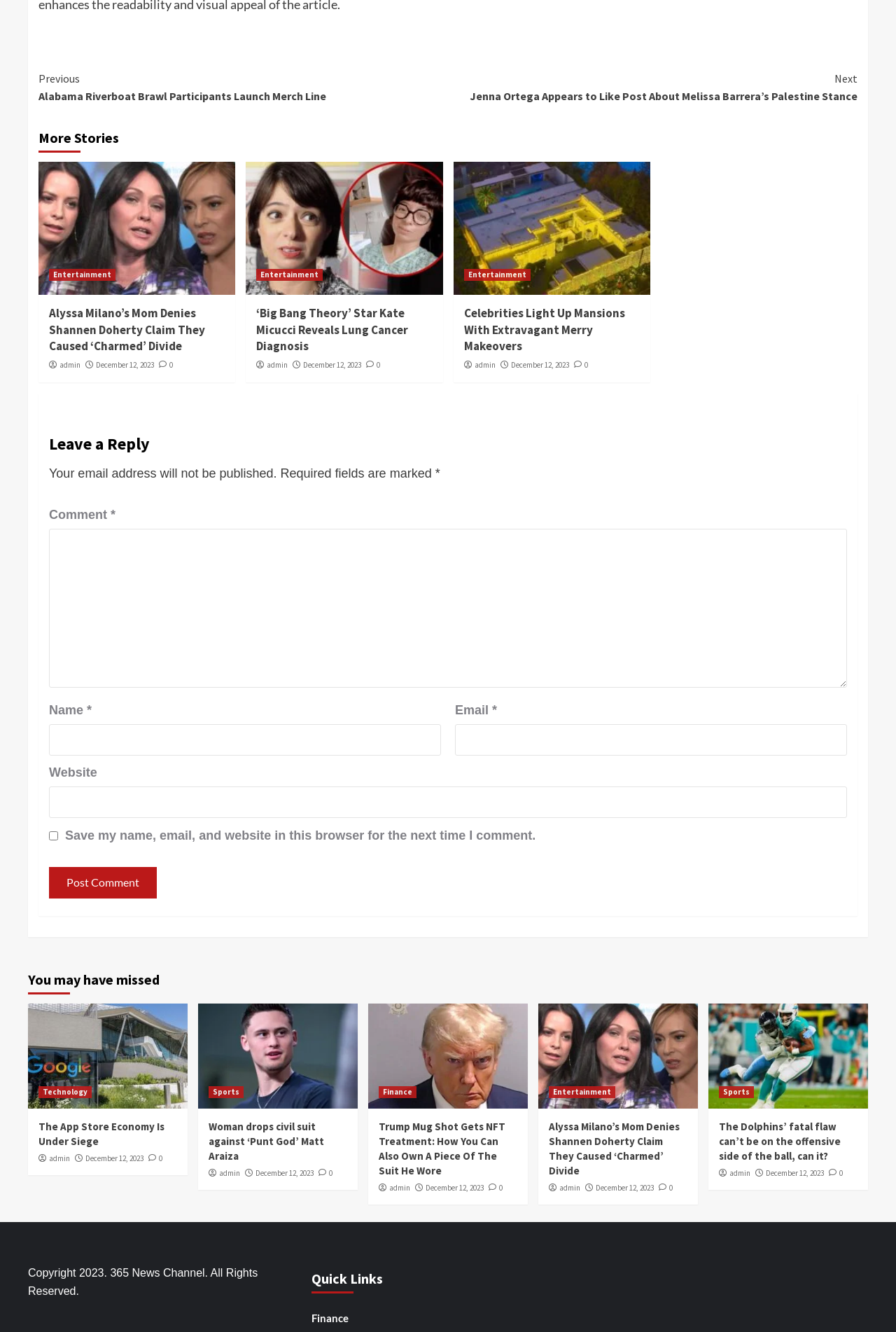Provide a one-word or brief phrase answer to the question:
What is the category of the article 'Alyssa Milano’s Mom Denies Shannen Doherty Claim They Caused ‘Charmed’ Divide'?

Entertainment